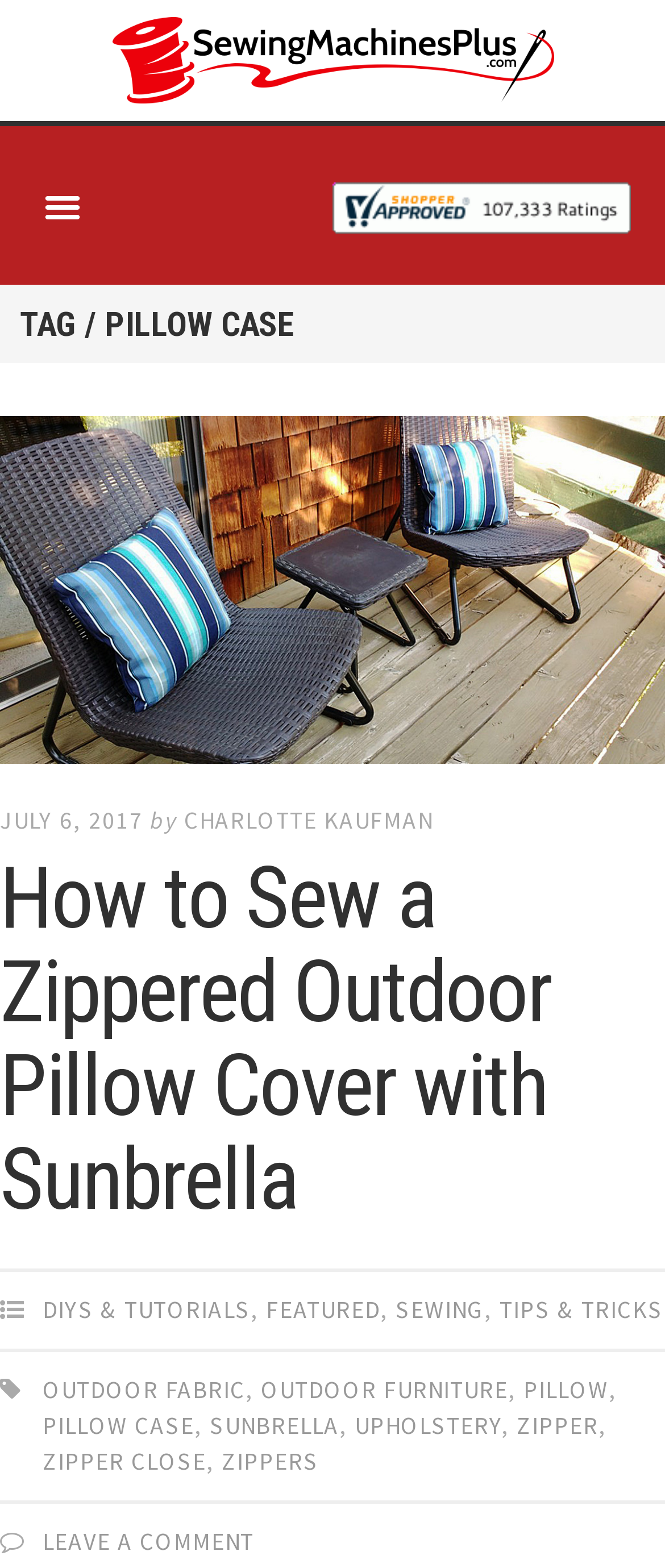Could you find the bounding box coordinates of the clickable area to complete this instruction: "Click the 'Menu Toggle' button"?

[0.051, 0.113, 0.136, 0.149]